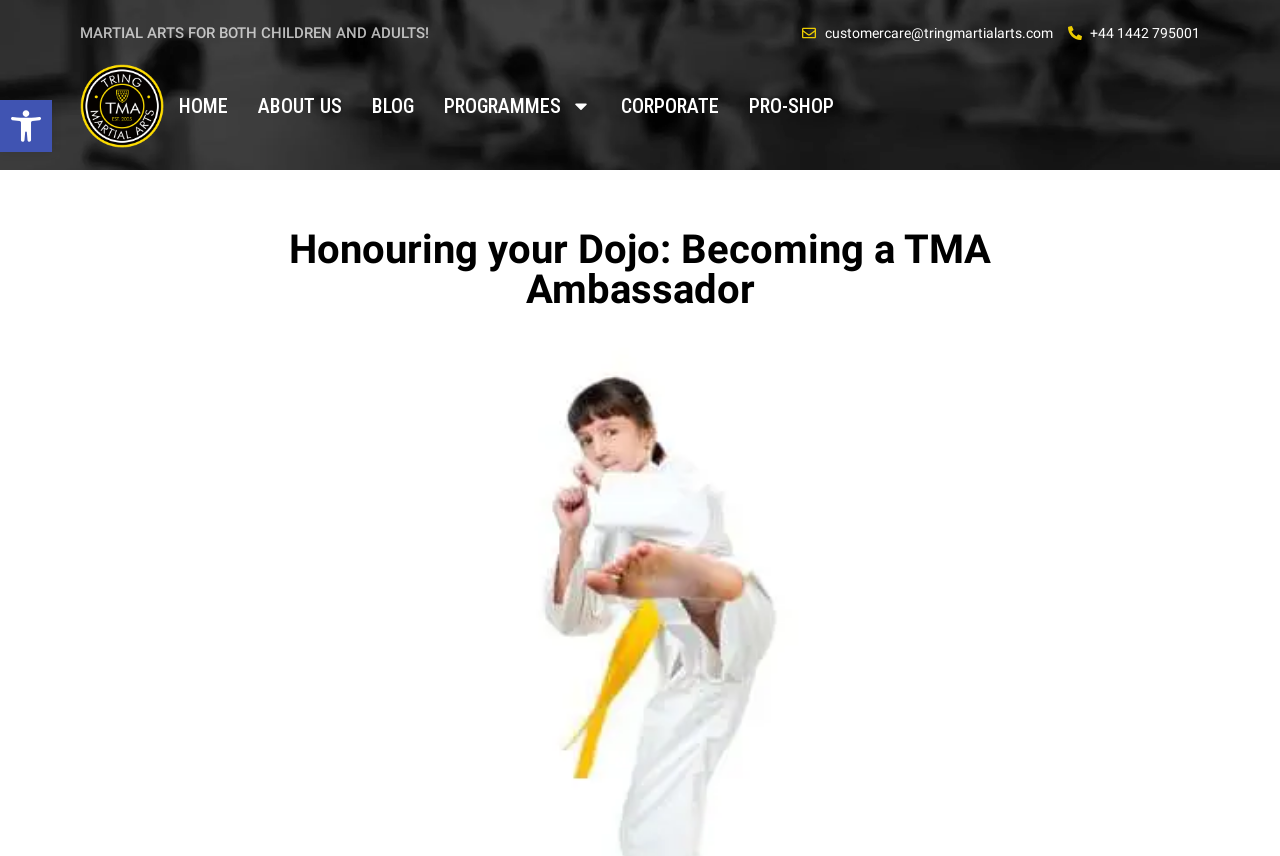Provide the bounding box coordinates of the section that needs to be clicked to accomplish the following instruction: "Contact customer care via email."

[0.627, 0.026, 0.822, 0.051]